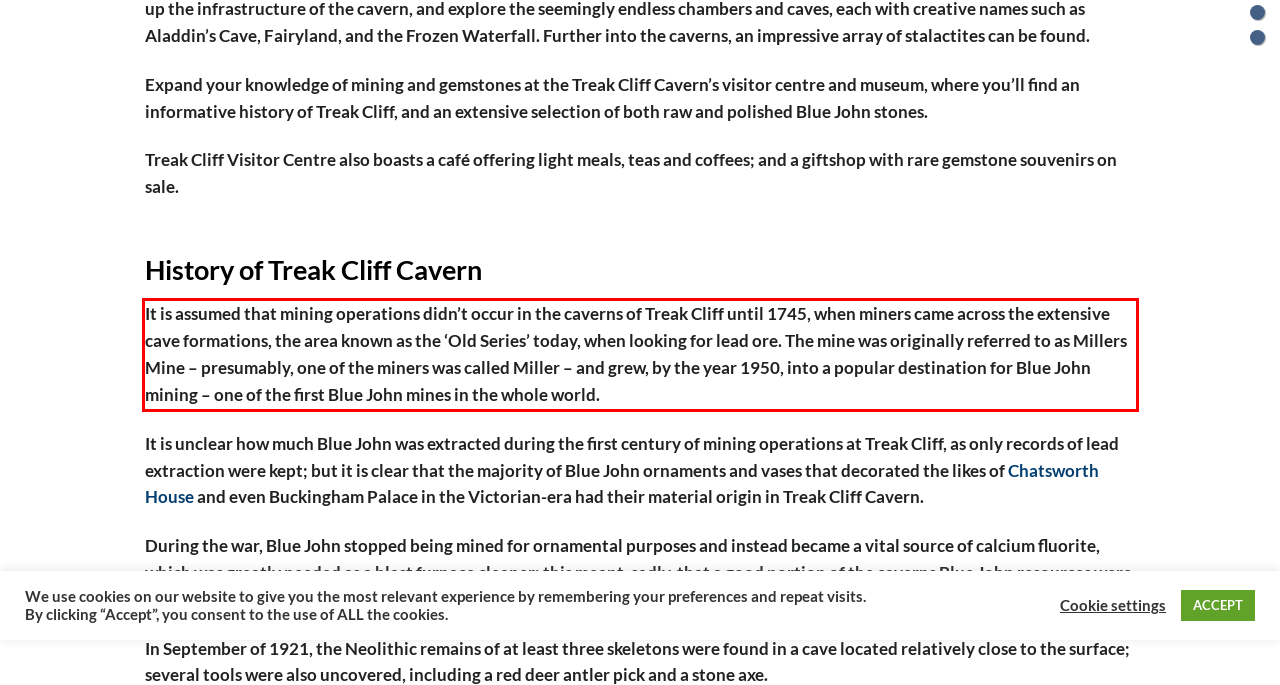Given a screenshot of a webpage with a red bounding box, please identify and retrieve the text inside the red rectangle.

It is assumed that mining operations didn’t occur in the caverns of Treak Cliff until 1745, when miners came across the extensive cave formations, the area known as the ‘Old Series’ today, when looking for lead ore. The mine was originally referred to as Millers Mine – presumably, one of the miners was called Miller – and grew, by the year 1950, into a popular destination for Blue John mining – one of the first Blue John mines in the whole world.